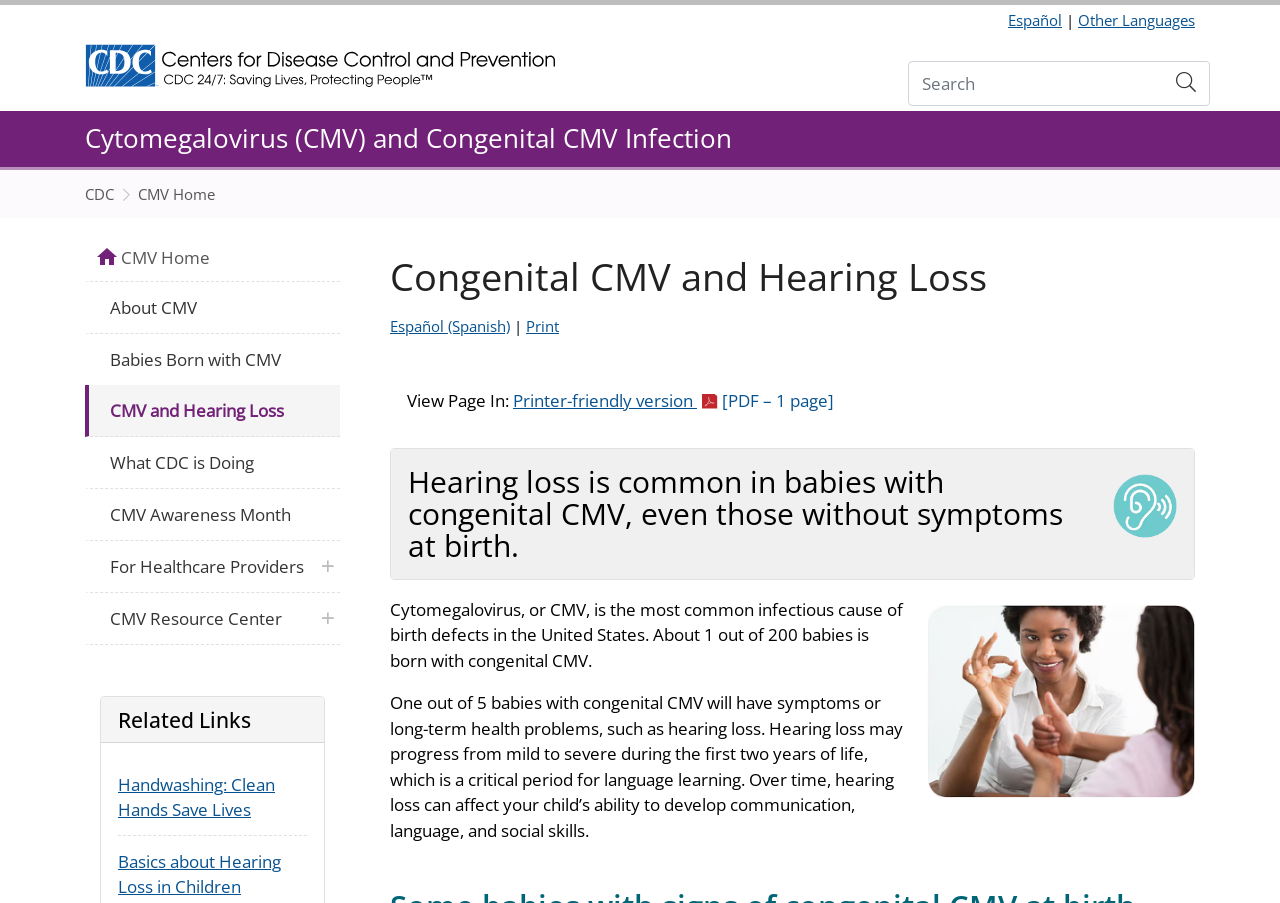What is the topic of the webpage? Analyze the screenshot and reply with just one word or a short phrase.

Congenital CMV and Hearing Loss